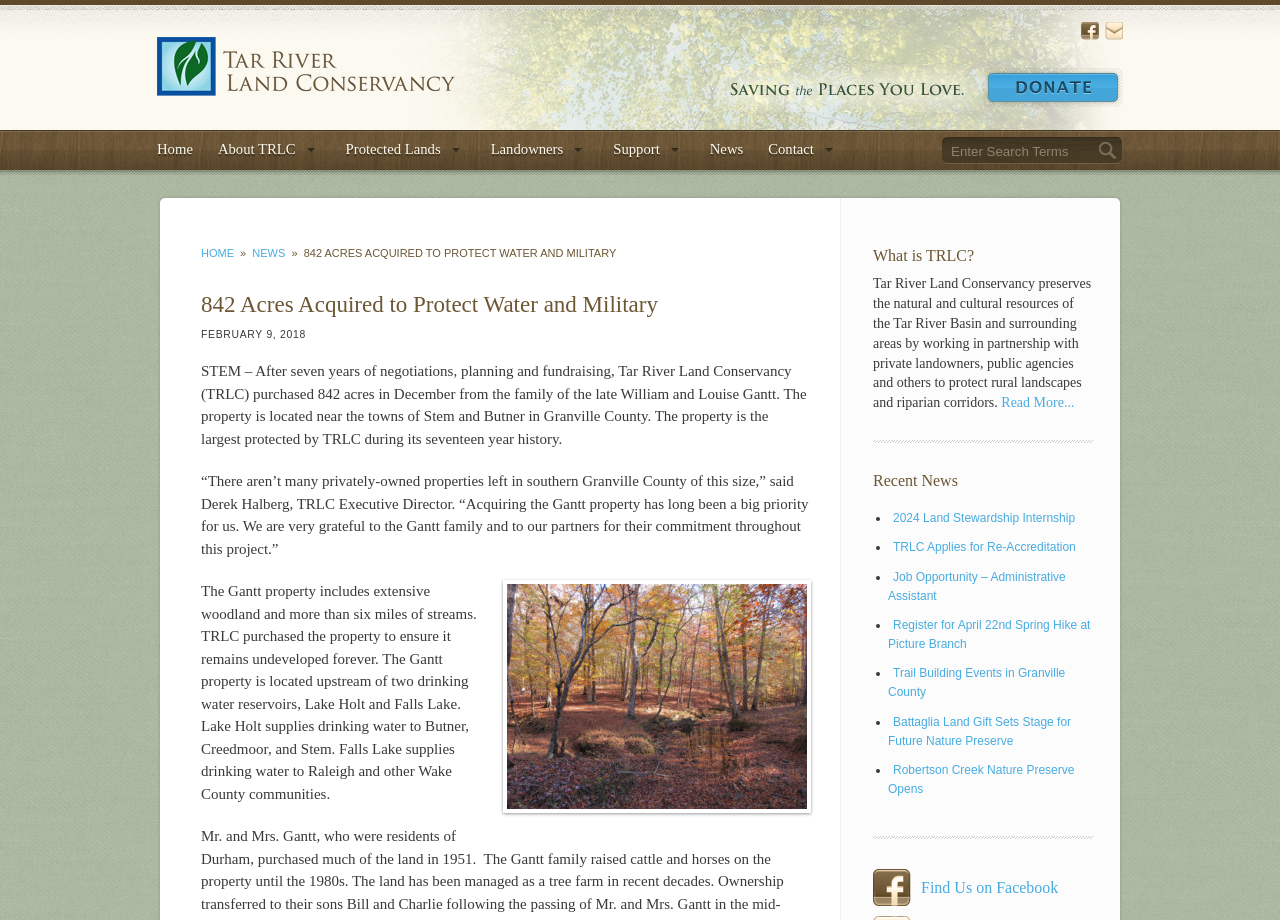Determine the bounding box coordinates of the area to click in order to meet this instruction: "Search for something".

[0.735, 0.149, 0.879, 0.18]